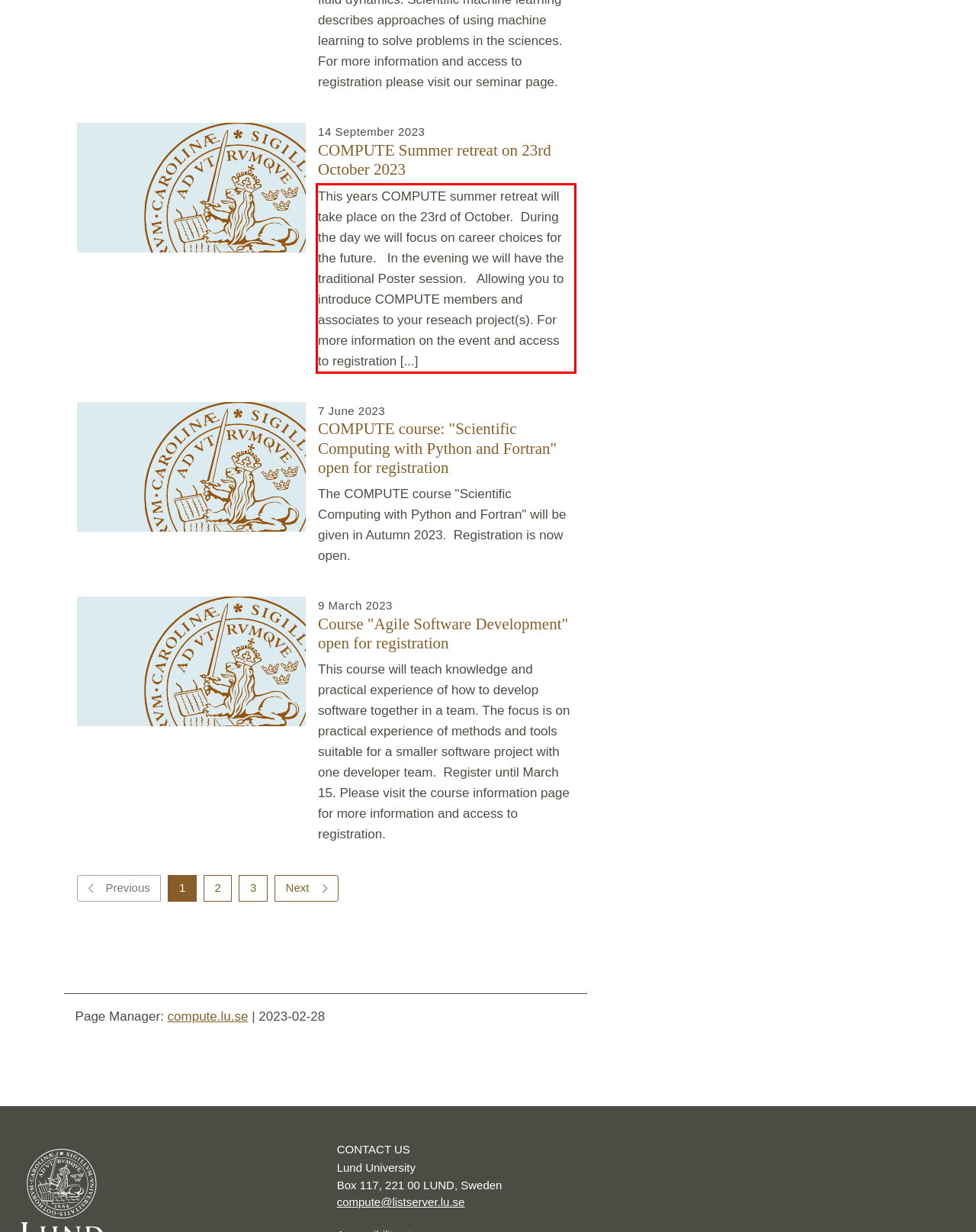Identify the text inside the red bounding box in the provided webpage screenshot and transcribe it.

This years COMPUTE summer retreat will take place on the 23rd of October. During the day we will focus on career choices for the future. In the evening we will have the traditional Poster session. Allowing you to introduce COMPUTE members and associates to your reseach project(s). For more information on the event and access to registration [...]